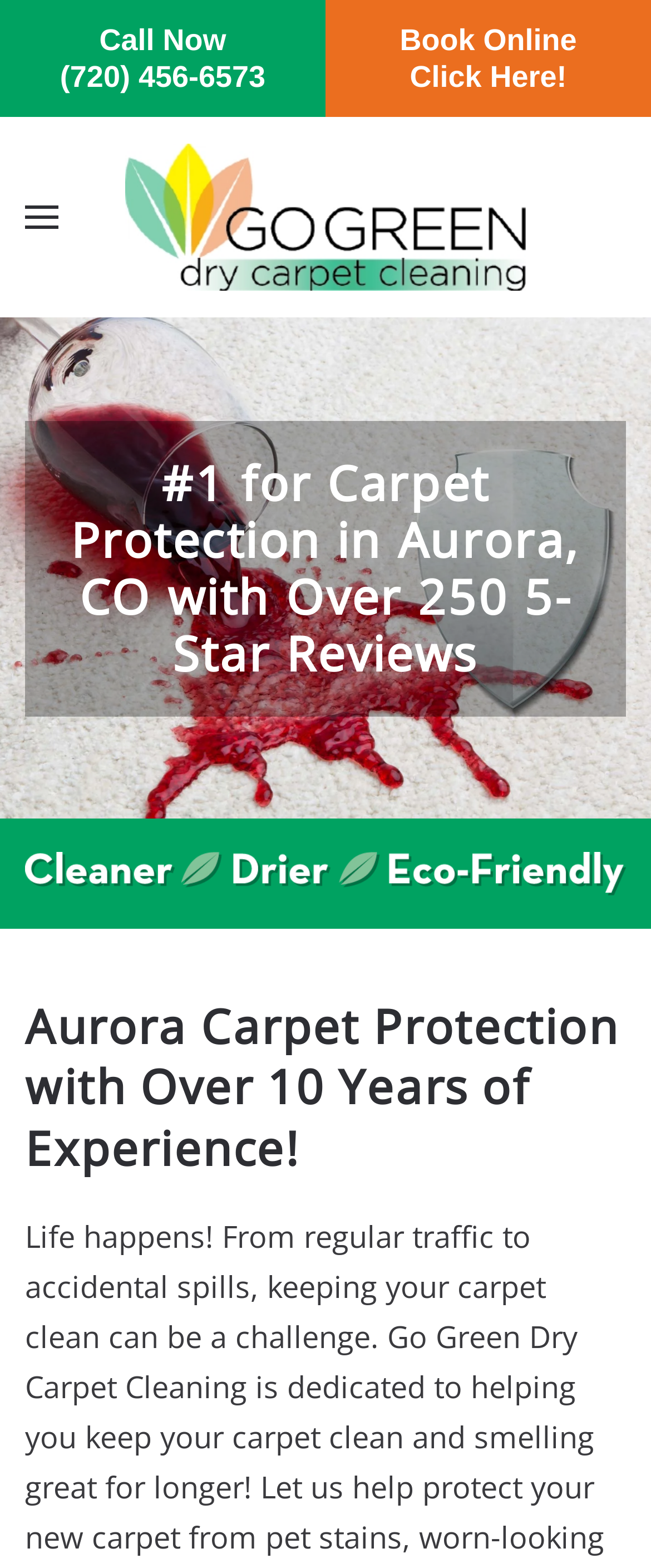Determine the primary headline of the webpage.

#1 for Carpet Protection in Aurora, CO with Over 250 5-Star Reviews